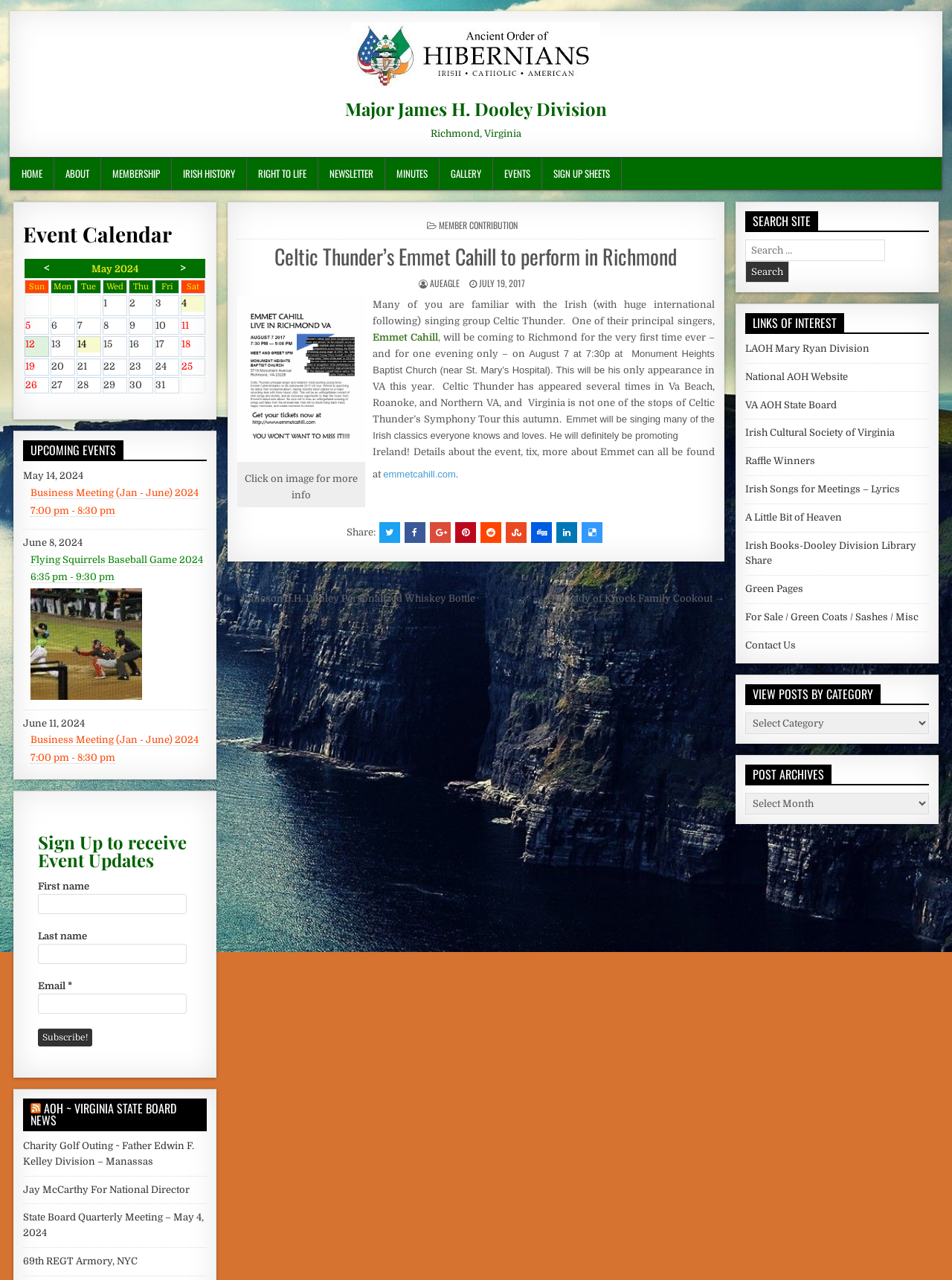What is the name of the singer performing in Richmond?
Look at the image and construct a detailed response to the question.

The webpage mentions that Emmet Cahill, one of the principal singers of Celtic Thunder, will be performing in Richmond.